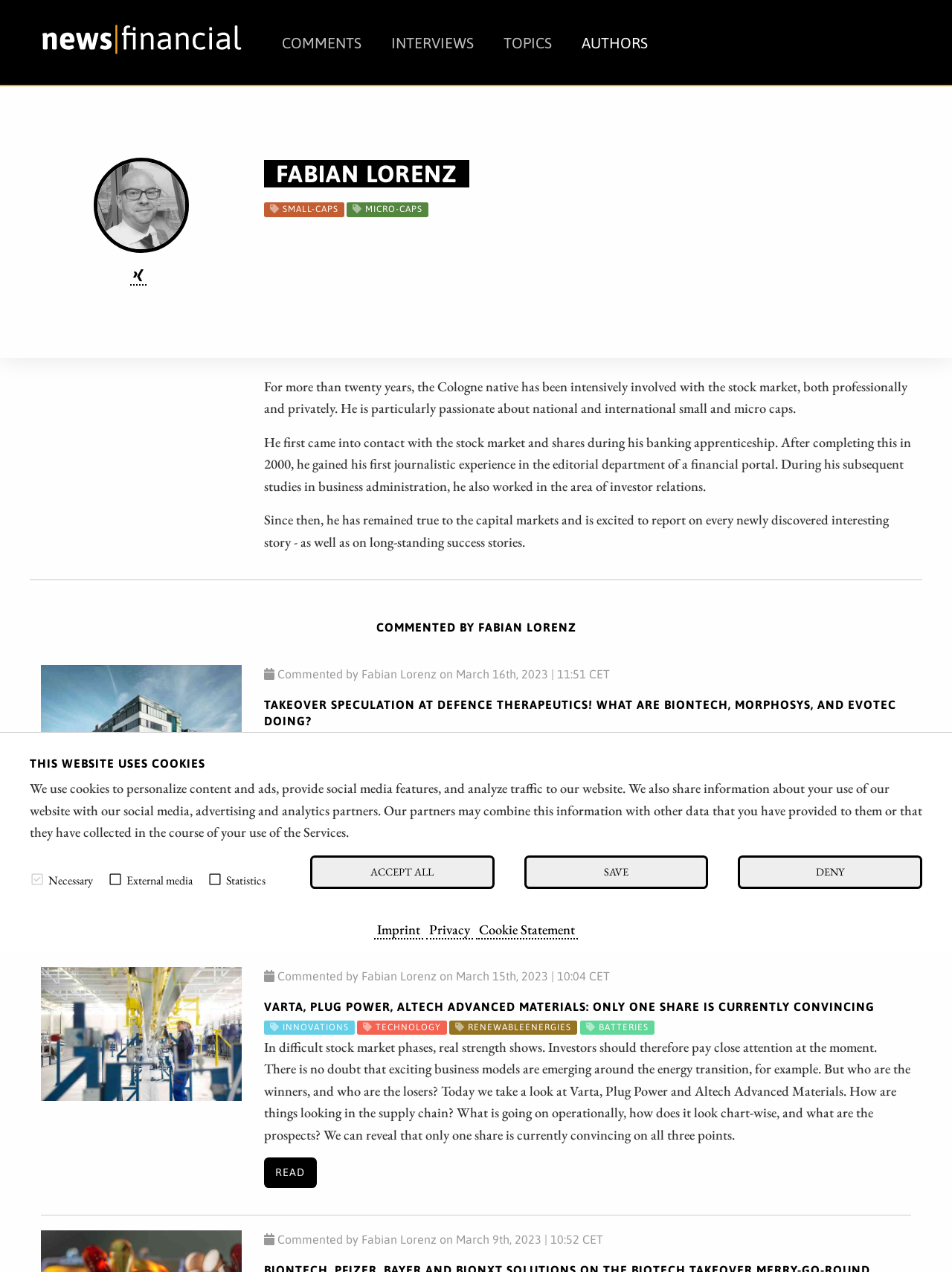Please identify the bounding box coordinates of the element I should click to complete this instruction: 'Click on the 'Home' link'. The coordinates should be given as four float numbers between 0 and 1, like this: [left, top, right, bottom].

None